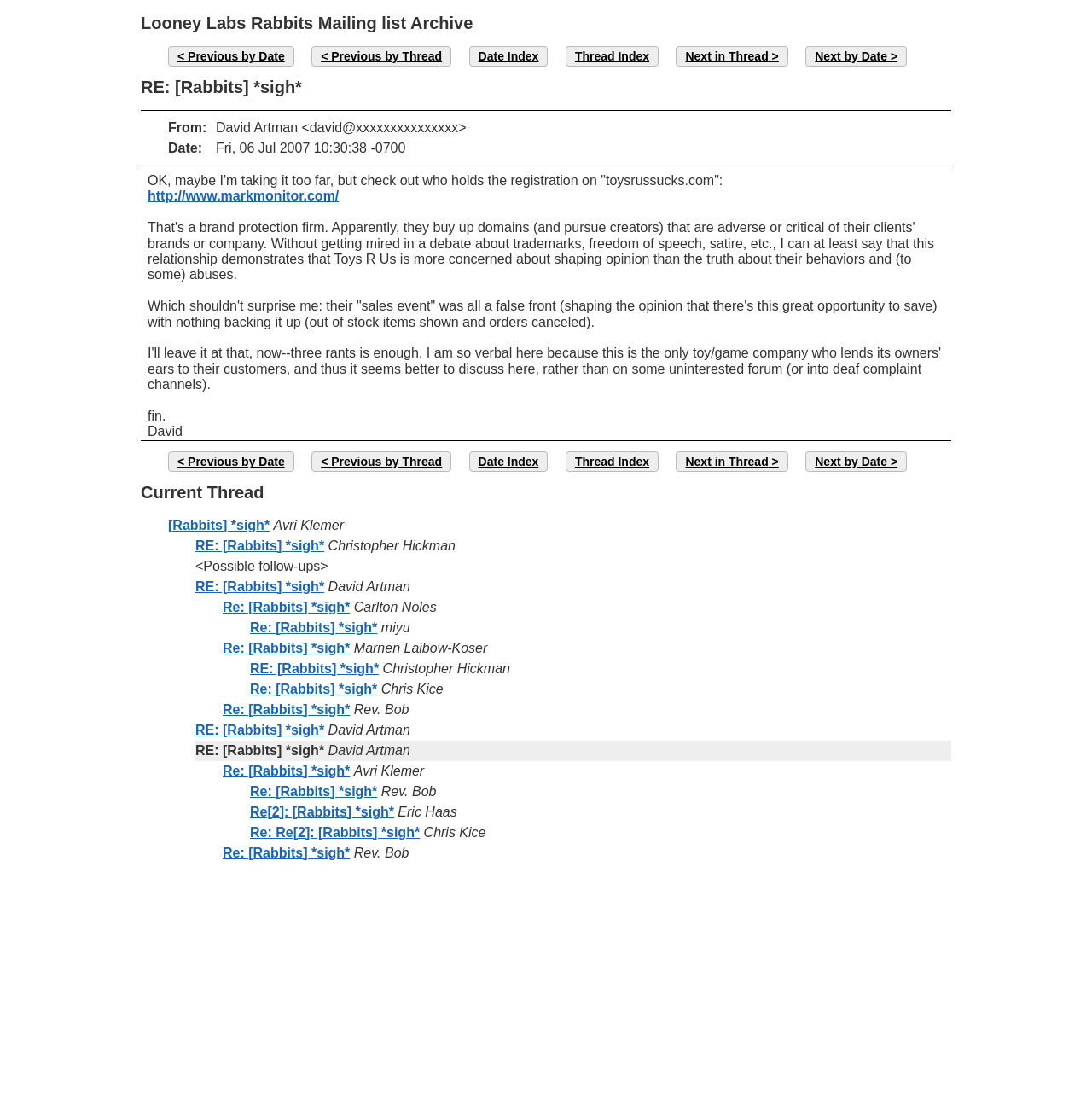Extract the main heading text from the webpage.

Looney Labs Rabbits Mailing list Archive